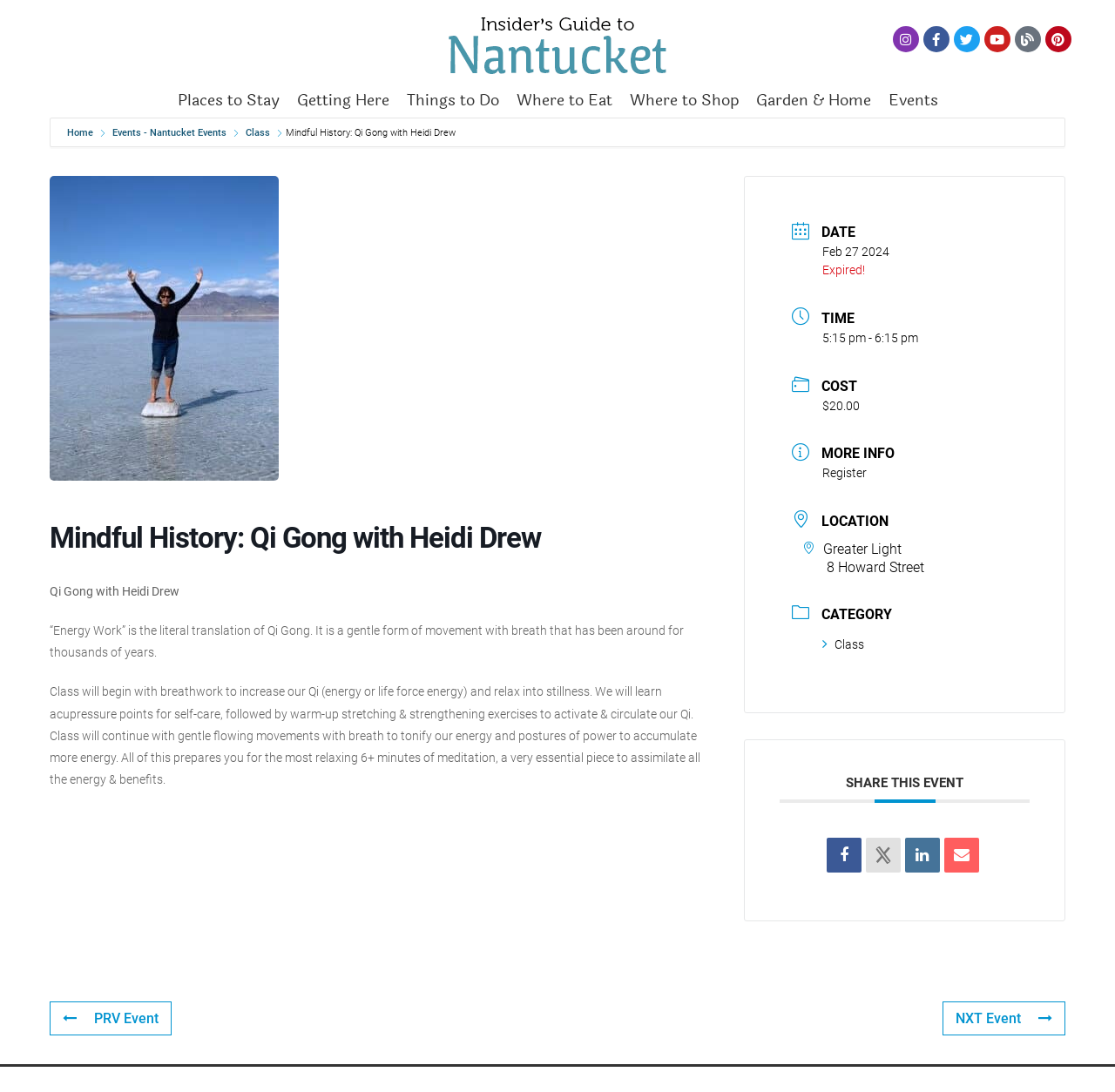Find the primary header on the webpage and provide its text.

Mindful History: Qi Gong with Heidi Drew